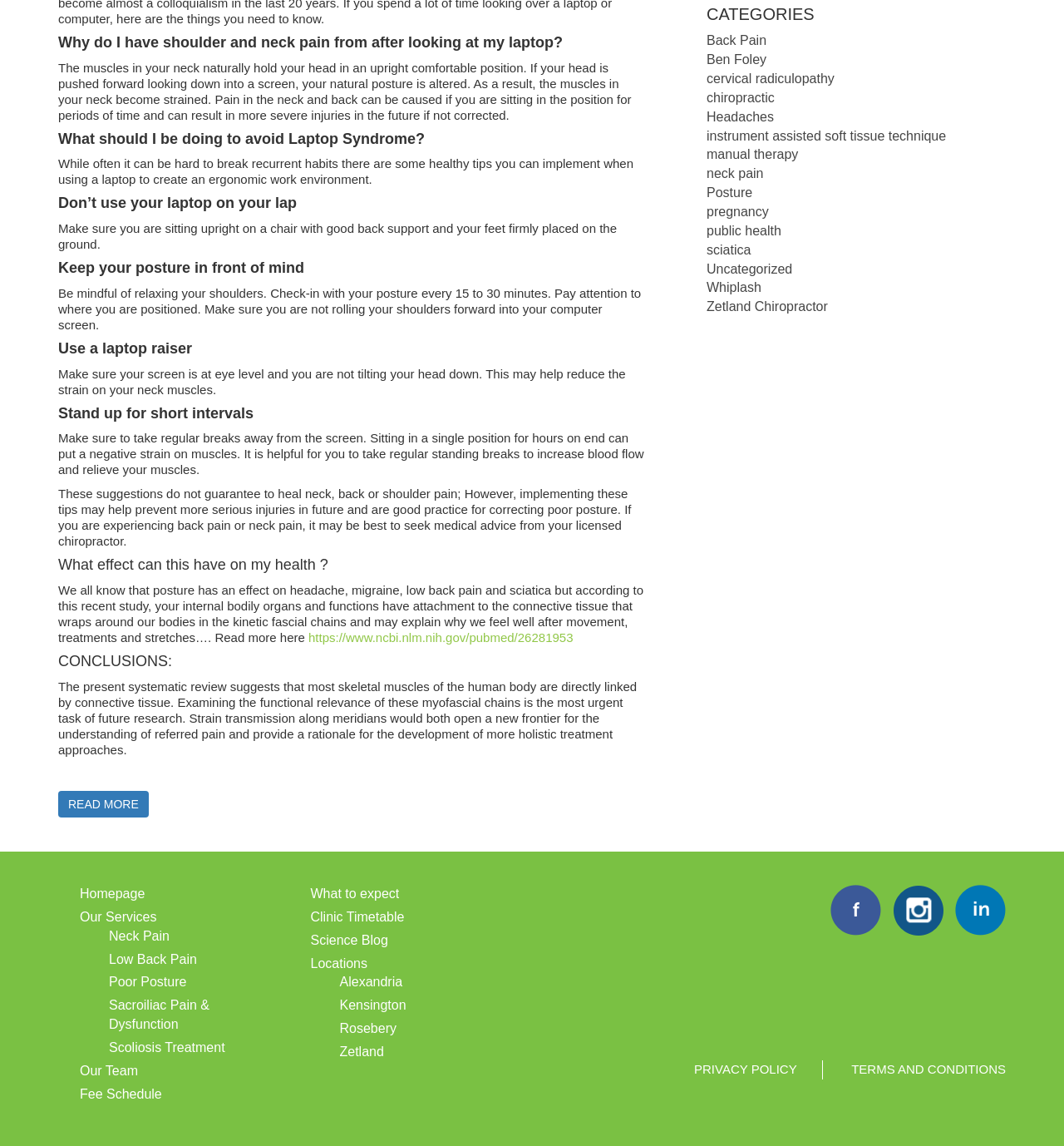Using the webpage screenshot and the element description Low Back Pain, determine the bounding box coordinates. Specify the coordinates in the format (top-left x, top-left y, bottom-right x, bottom-right y) with values ranging from 0 to 1.

[0.102, 0.831, 0.185, 0.843]